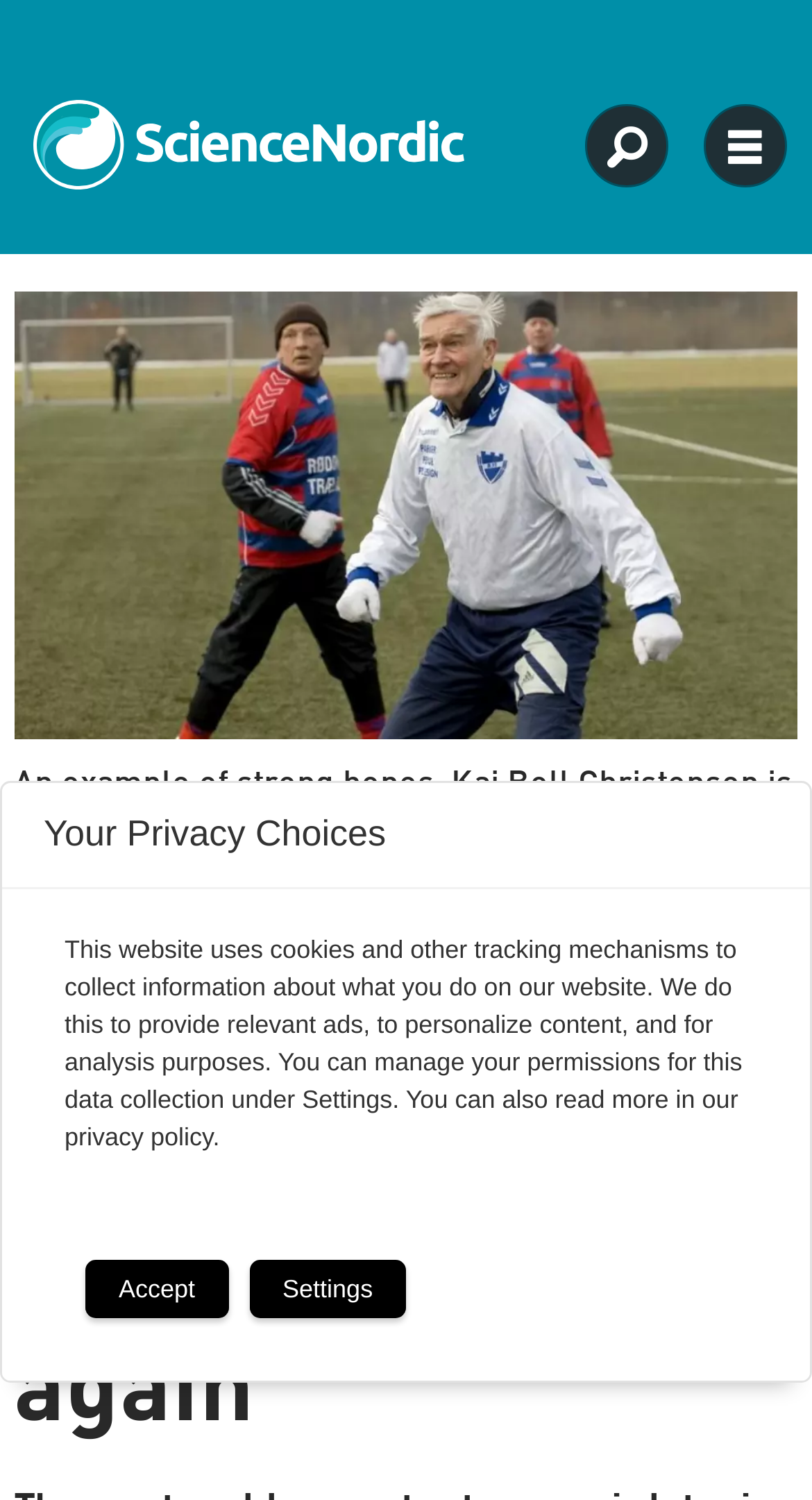Determine the bounding box coordinates in the format (top-left x, top-left y, bottom-right x, bottom-right y). Ensure all values are floating point numbers between 0 and 1. Identify the bounding box of the UI element described by: Accept

[0.105, 0.84, 0.281, 0.879]